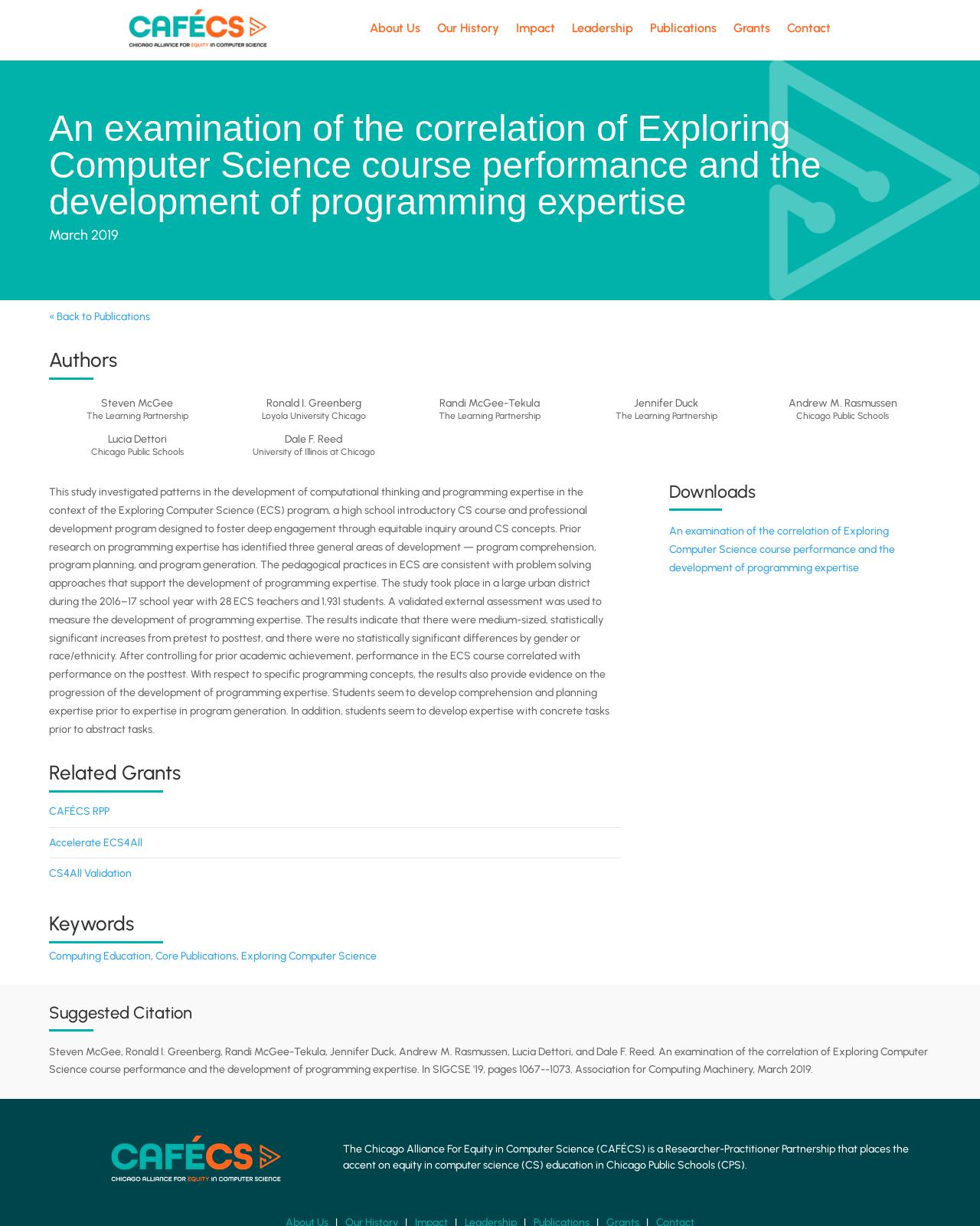What is the name of the organization that partnered with Chicago Public Schools?
Using the picture, provide a one-word or short phrase answer.

The Learning Partnership